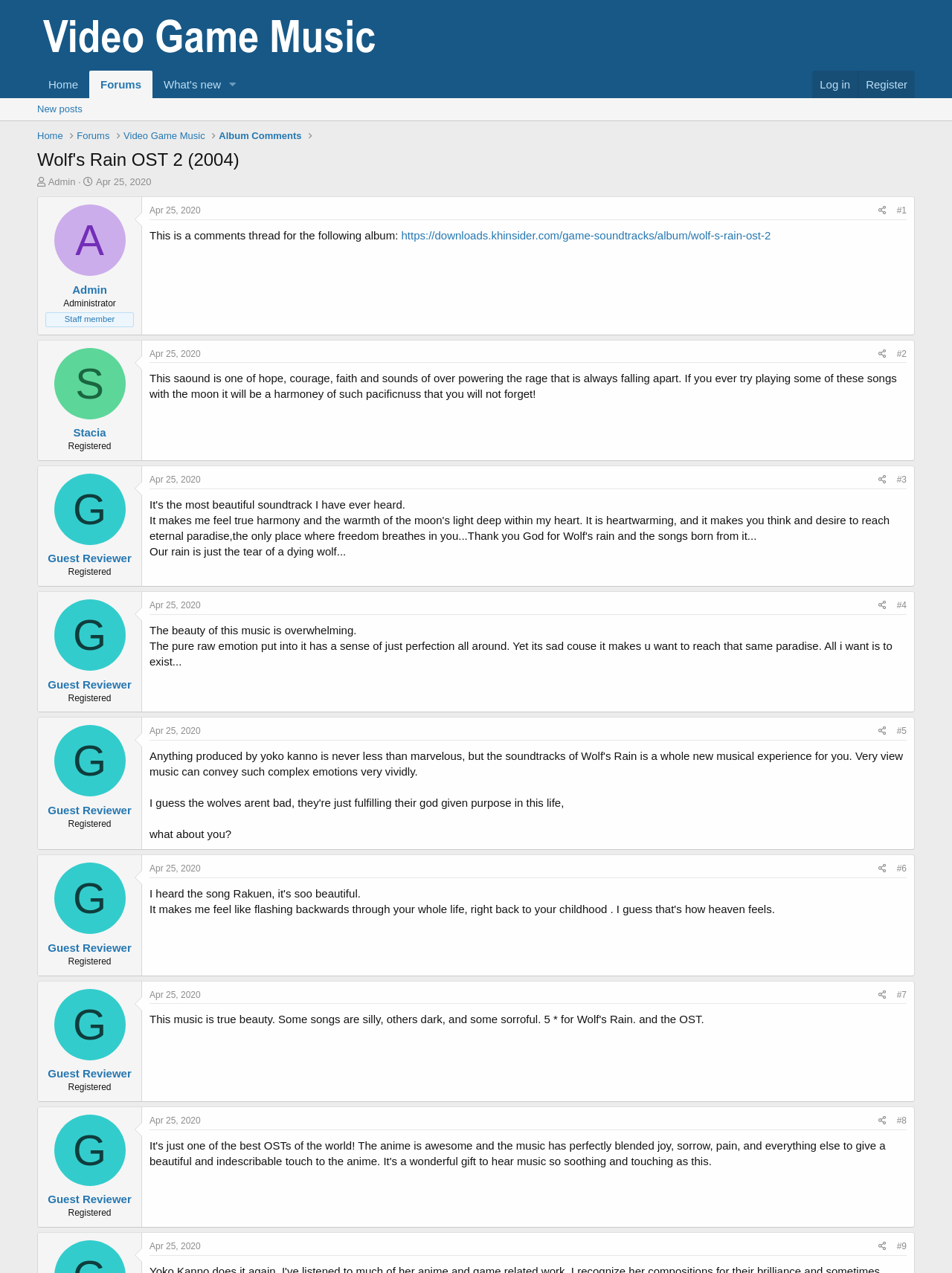Please identify the bounding box coordinates of the element on the webpage that should be clicked to follow this instruction: "View the album comments". The bounding box coordinates should be given as four float numbers between 0 and 1, formatted as [left, top, right, bottom].

[0.23, 0.101, 0.317, 0.113]